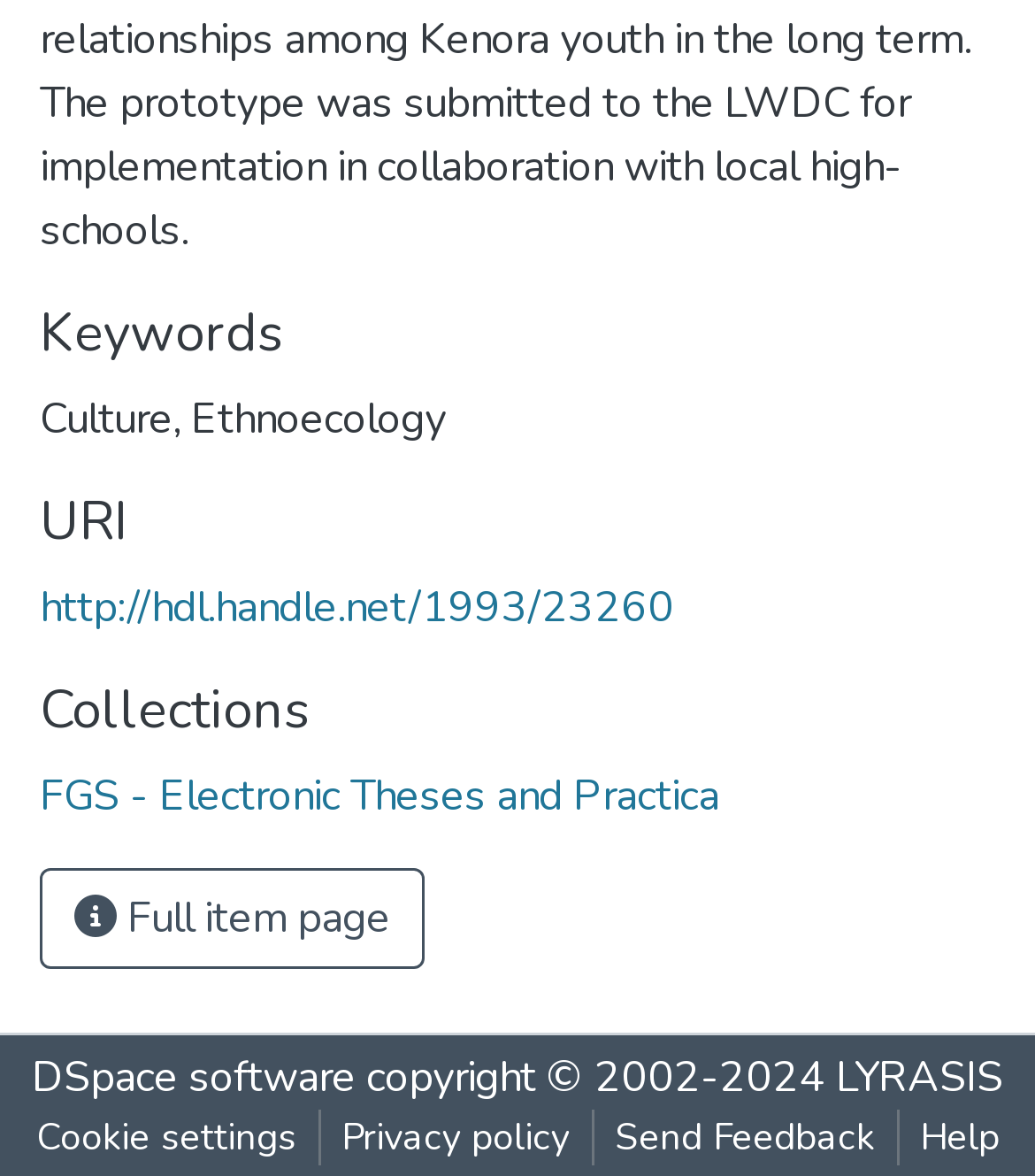Specify the bounding box coordinates of the area that needs to be clicked to achieve the following instruction: "Get help".

[0.868, 0.943, 0.986, 0.99]